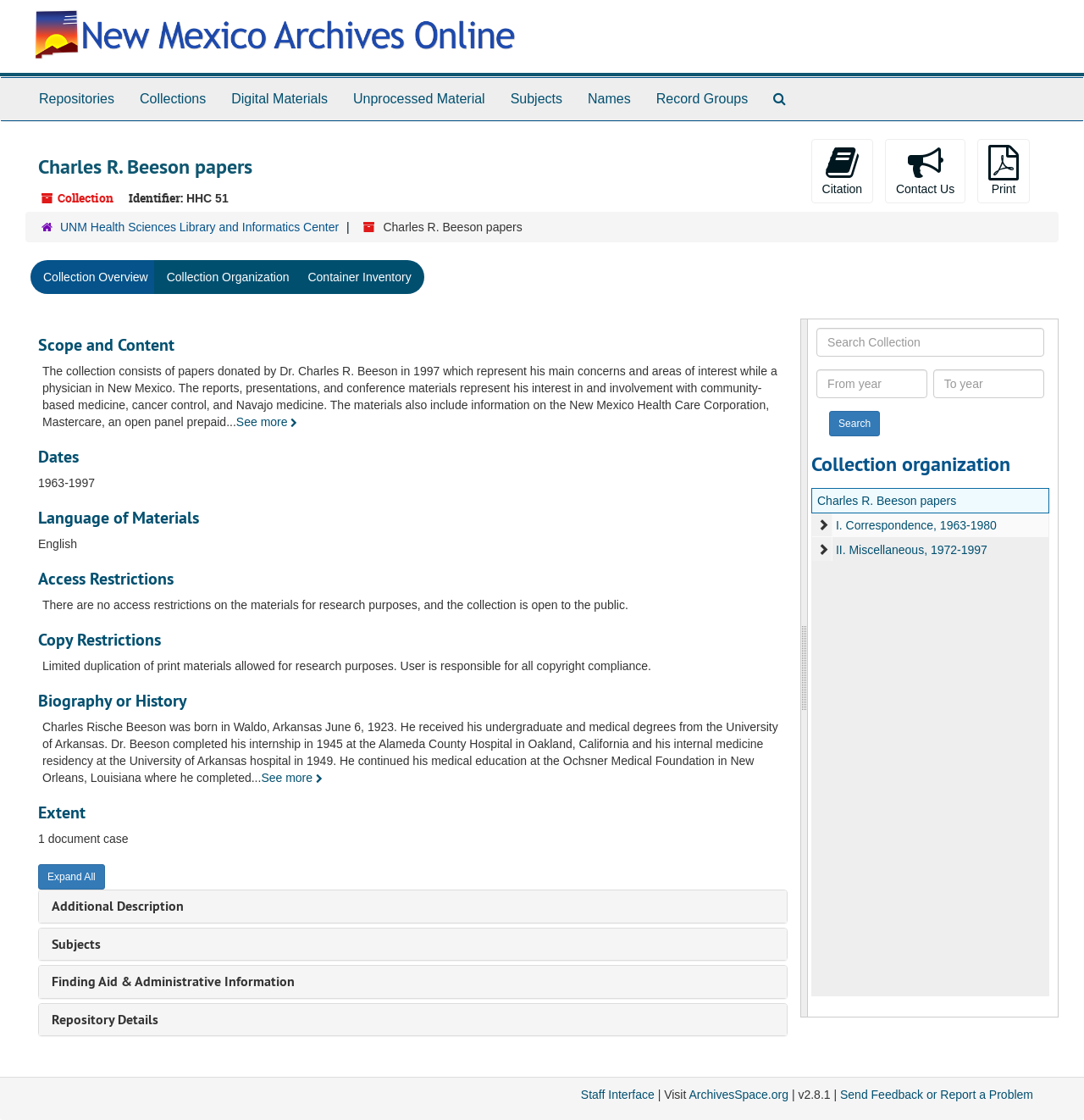Locate the bounding box coordinates of the clickable area needed to fulfill the instruction: "Contact us".

[0.816, 0.124, 0.891, 0.182]